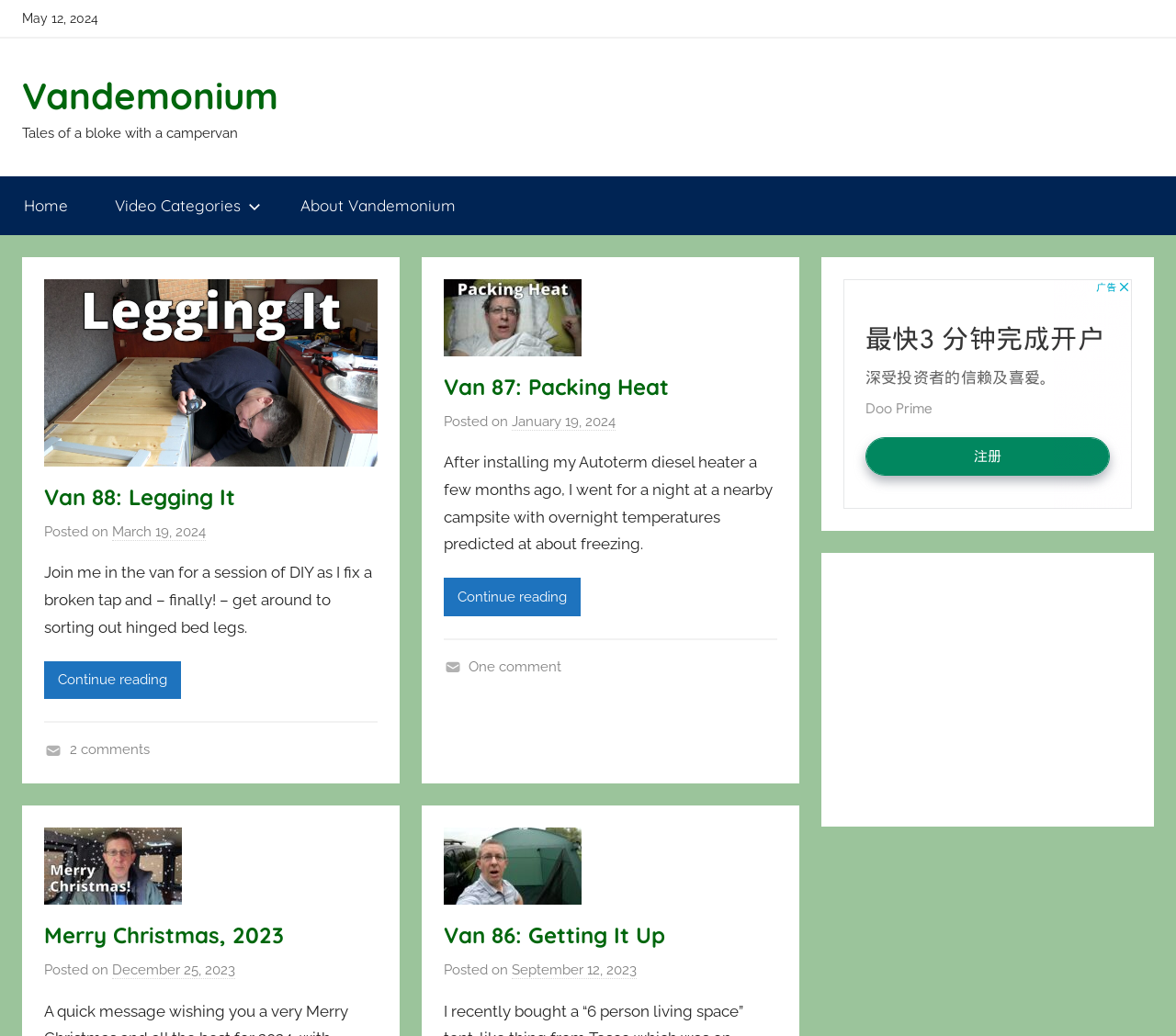What is the category of the first article?
Look at the screenshot and respond with one word or a short phrase.

Fixes